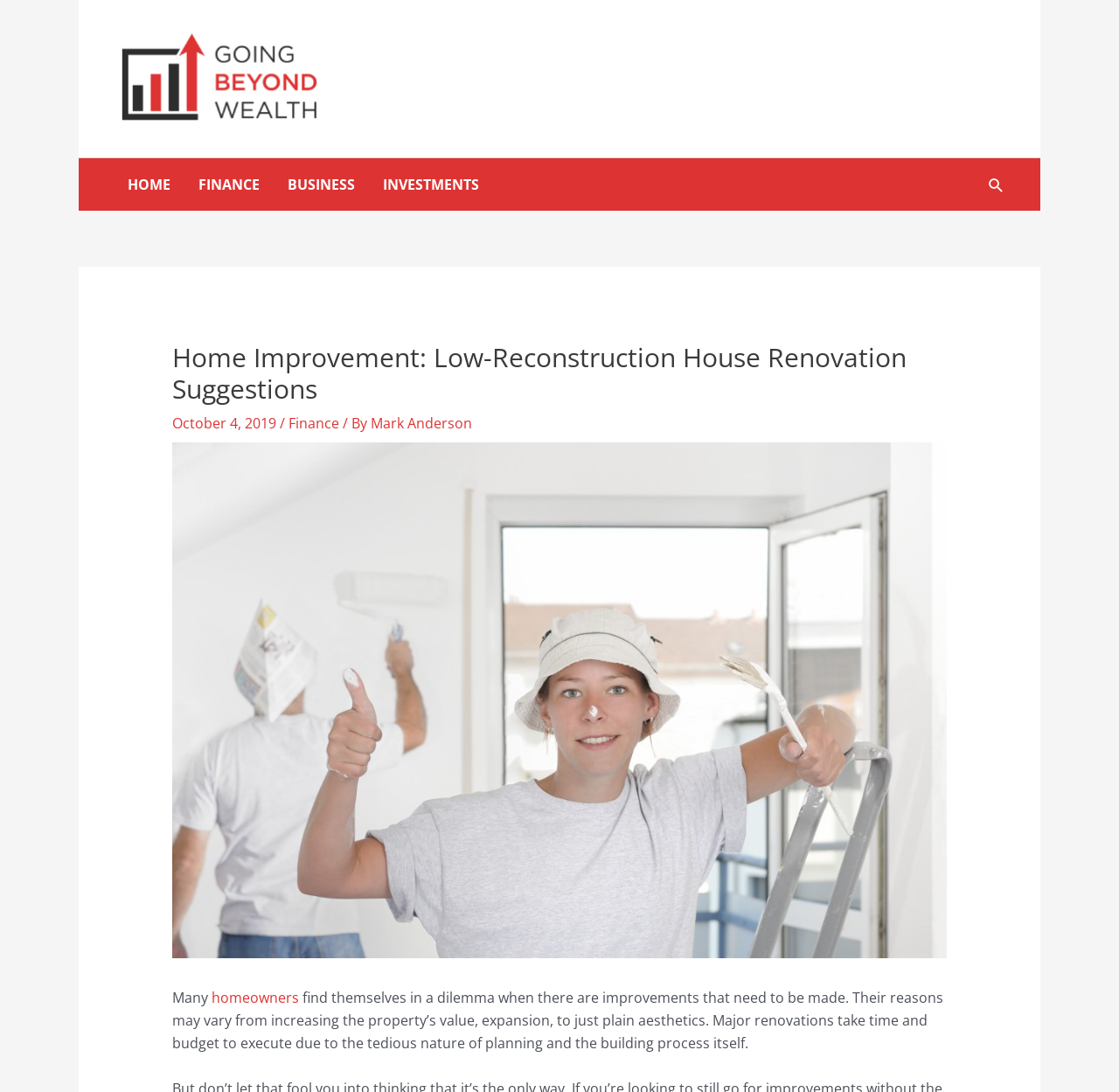What is the logo of the website?
Can you provide an in-depth and detailed response to the question?

The logo of the website is located at the top left corner of the webpage, and it is an image with the text 'goingbeyondwealth'.